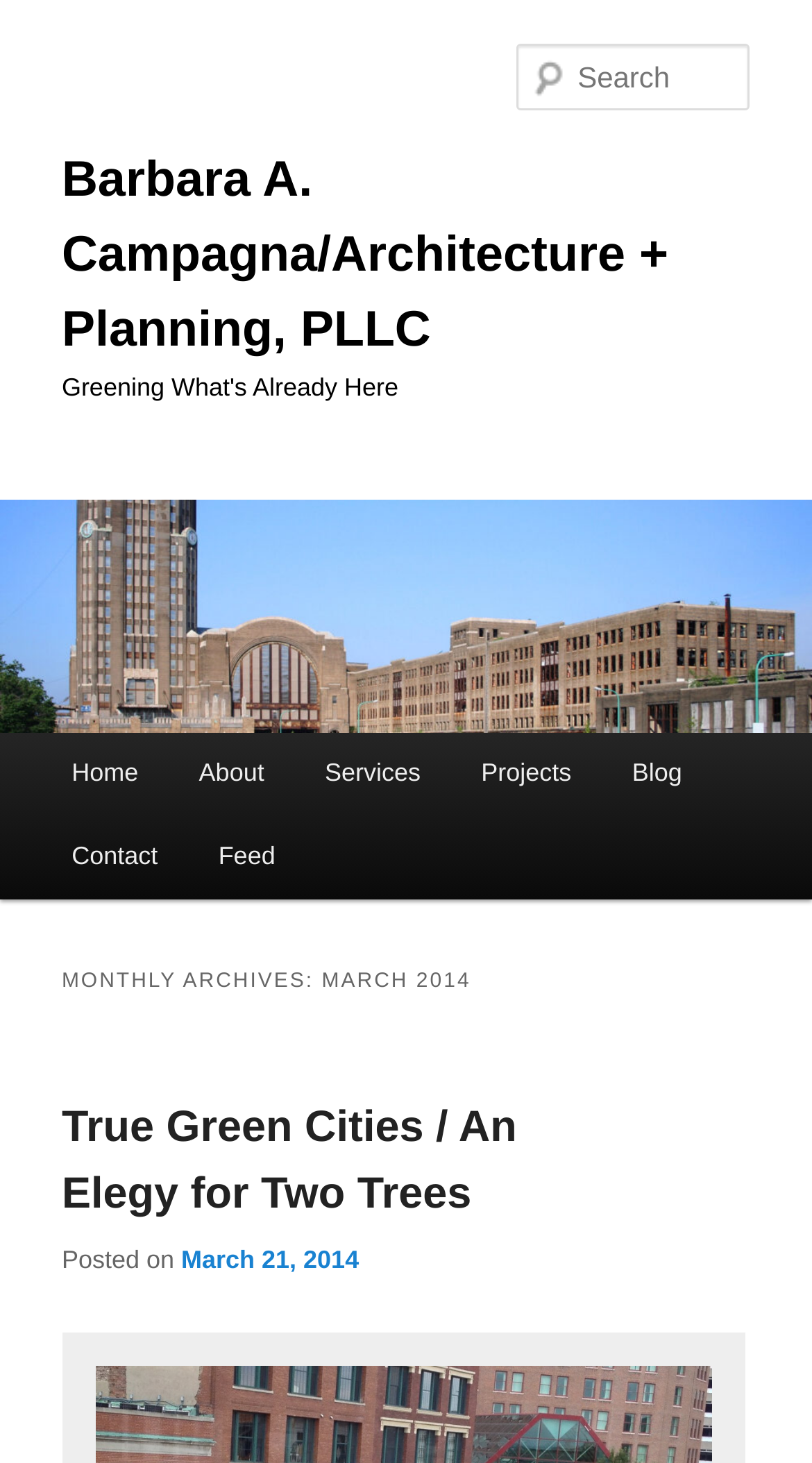Identify the coordinates of the bounding box for the element that must be clicked to accomplish the instruction: "view the projects".

[0.555, 0.501, 0.741, 0.558]